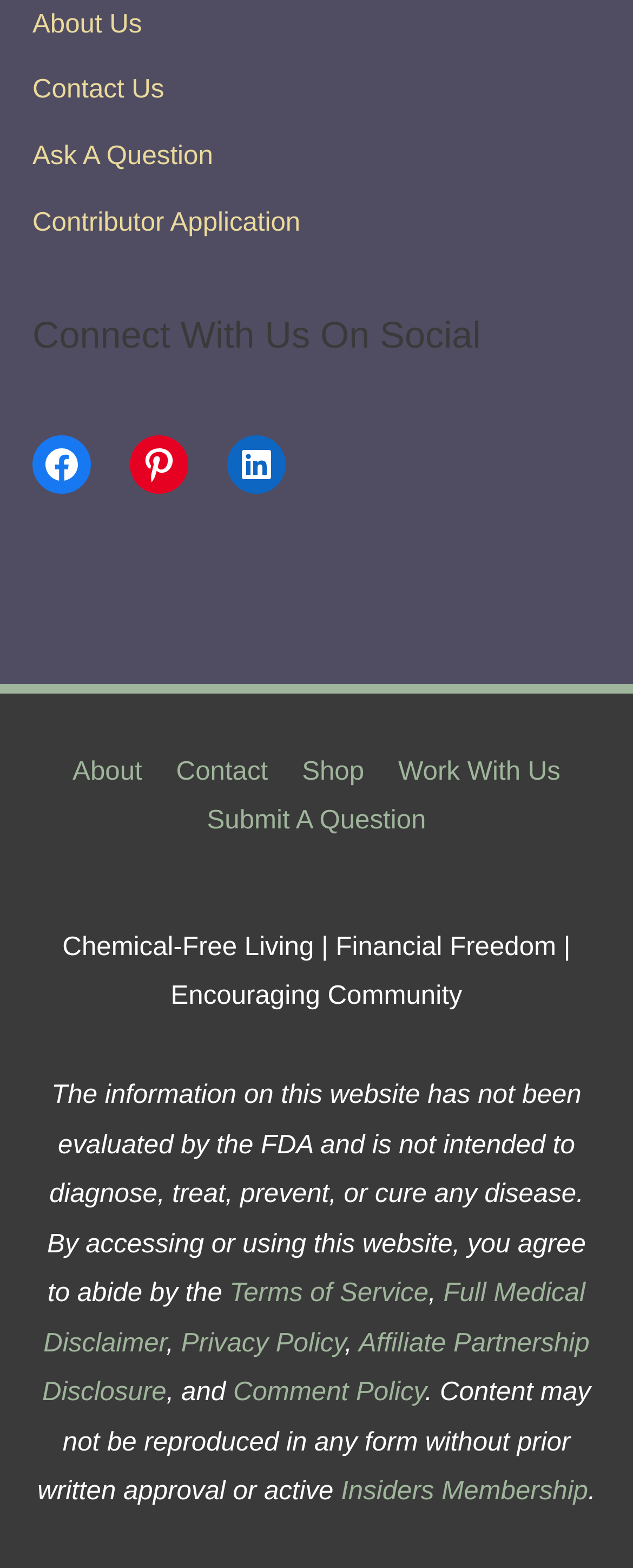What is the last link in the footer section?
Look at the image and answer the question using a single word or phrase.

Insiders Membership